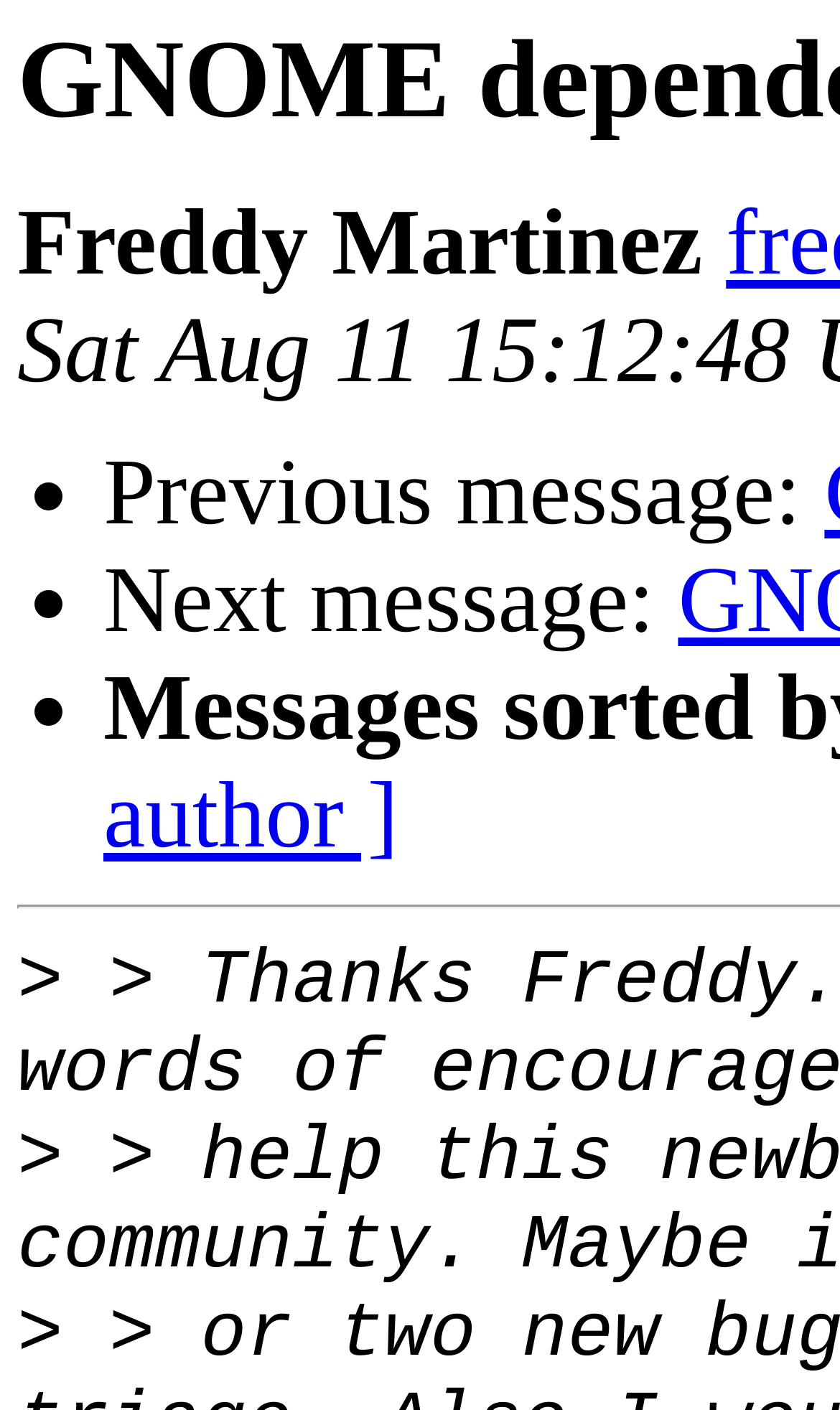Write an elaborate caption that captures the essence of the webpage.

The webpage is about GNOME dependencies. At the top, there is a title or header with the name "Freddy Martinez". Below the title, there are three bullet points, each with a brief description. The first bullet point is labeled "Previous message:", the second is "Next message:", and the third does not have a label. To the right of the title, there is a greater-than symbol (>).